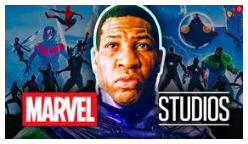Provide a thorough description of what you see in the image.

The image prominently features a character from the Marvel Cinematic Universe (MCU), specifically Jonathan Majors as Kang the Conqueror, set against a vivid backdrop of various iconic superheroes and villains from the franchise. To the left, the bold logo of "MARVEL" is coupled with "STUDIOS" on the right, emphasizing the film production's branding. Majors's expression is intense and thoughtful, suggesting a powerful role in the upcoming film "Ant-Man and the Wasp: Quantumania," highlighting the anticipation surrounding his character's impact on the MCU. This image captures the excitement and intrigue of Marvel fans as they await the release of the movie, showcasing how pivotal Kang might be in the next chapter of superhero storytelling.